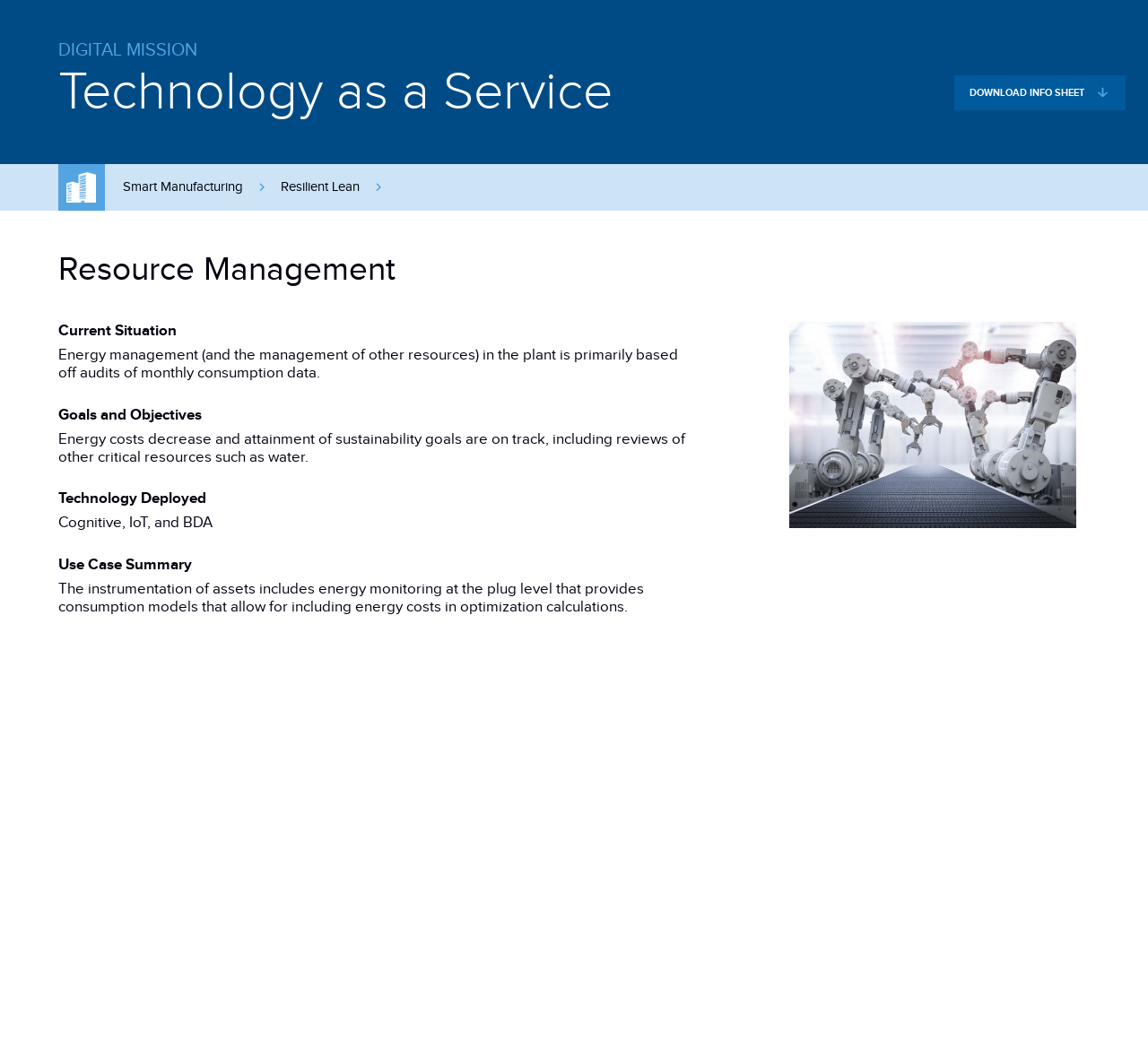Refer to the image and provide an in-depth answer to the question:
What is the benefit of instrumenting assets?

According to the text under the 'Use Case Summary' heading, the instrumentation of assets provides consumption models that allow for including energy costs in optimization calculations, which is a benefit of resource management.